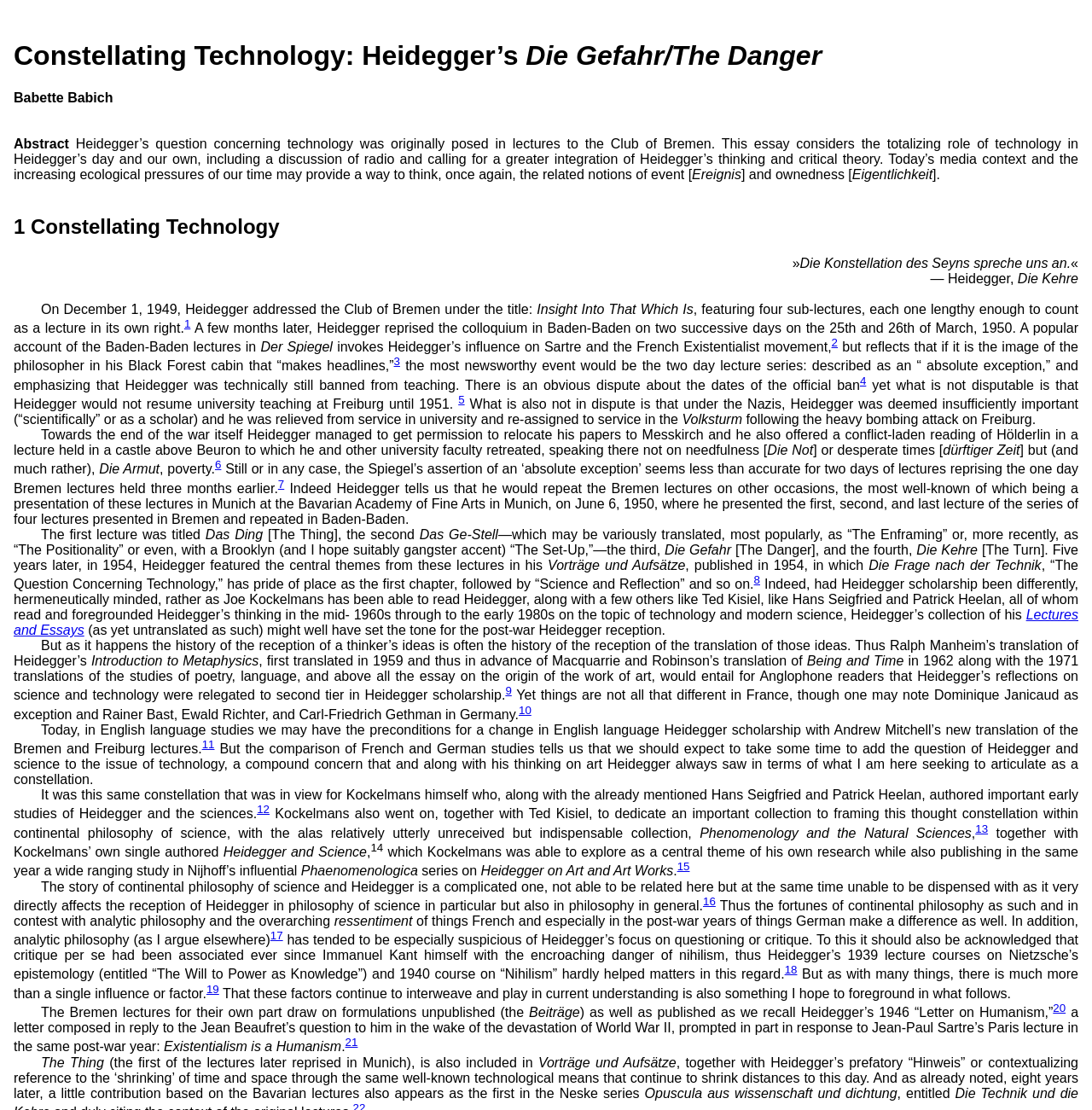Identify the bounding box coordinates for the UI element described as: "Lectures and Essays".

[0.012, 0.548, 0.988, 0.574]